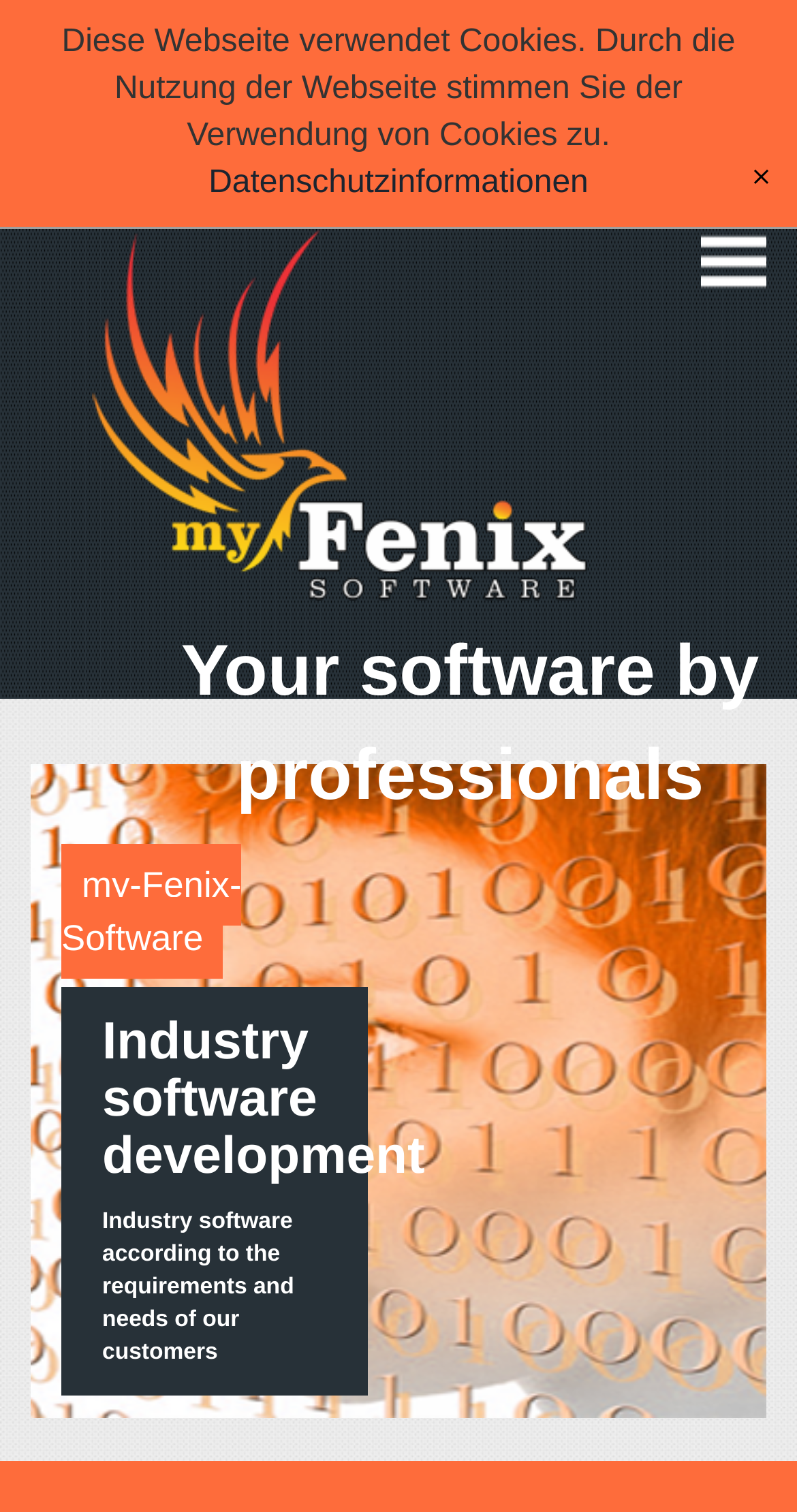Give a one-word or short phrase answer to this question: 
What is the logo of the company?

my-Fenix-Software